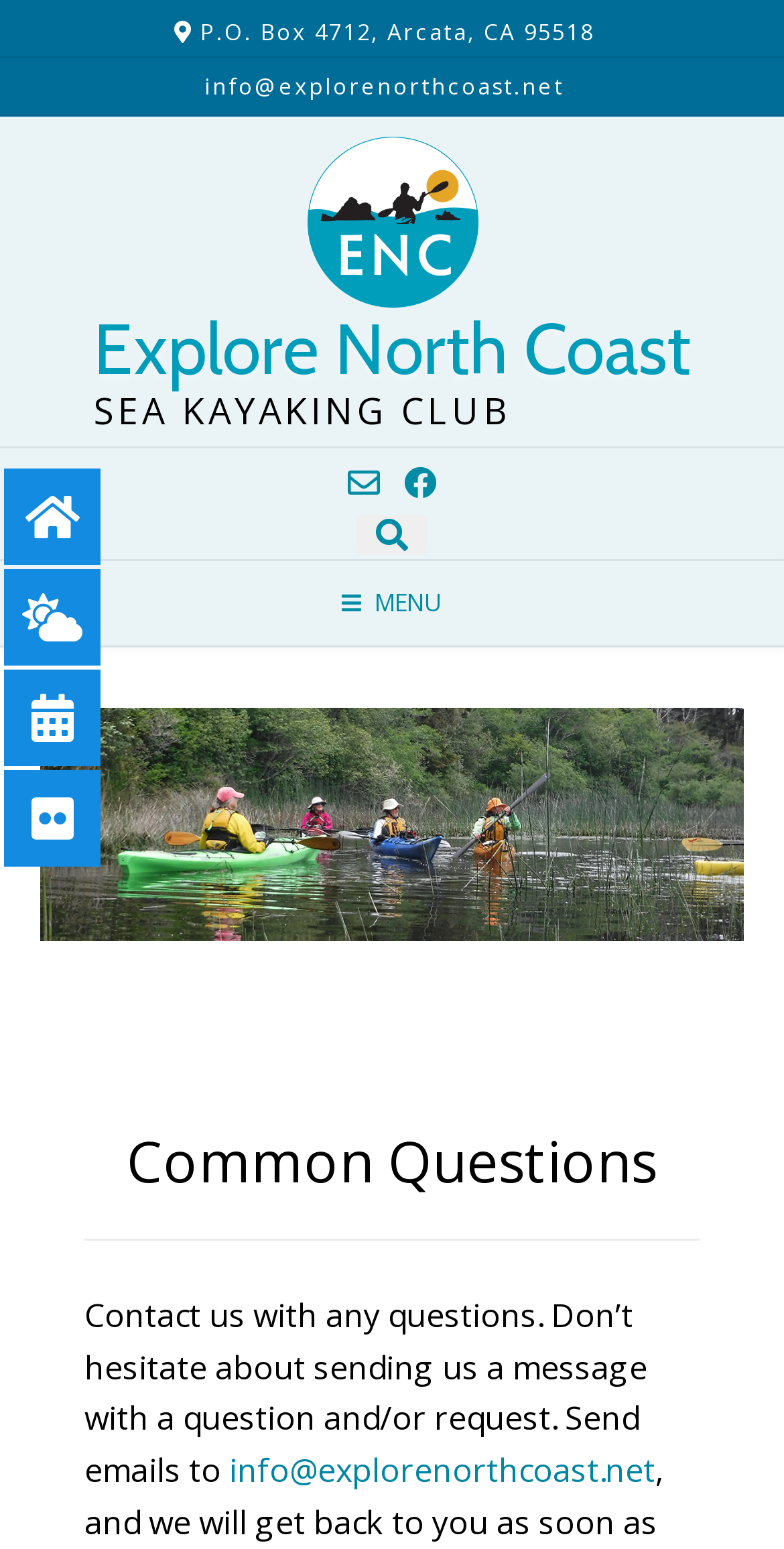Locate the bounding box coordinates of the element you need to click to accomplish the task described by this instruction: "Click on the Facebook link".

None